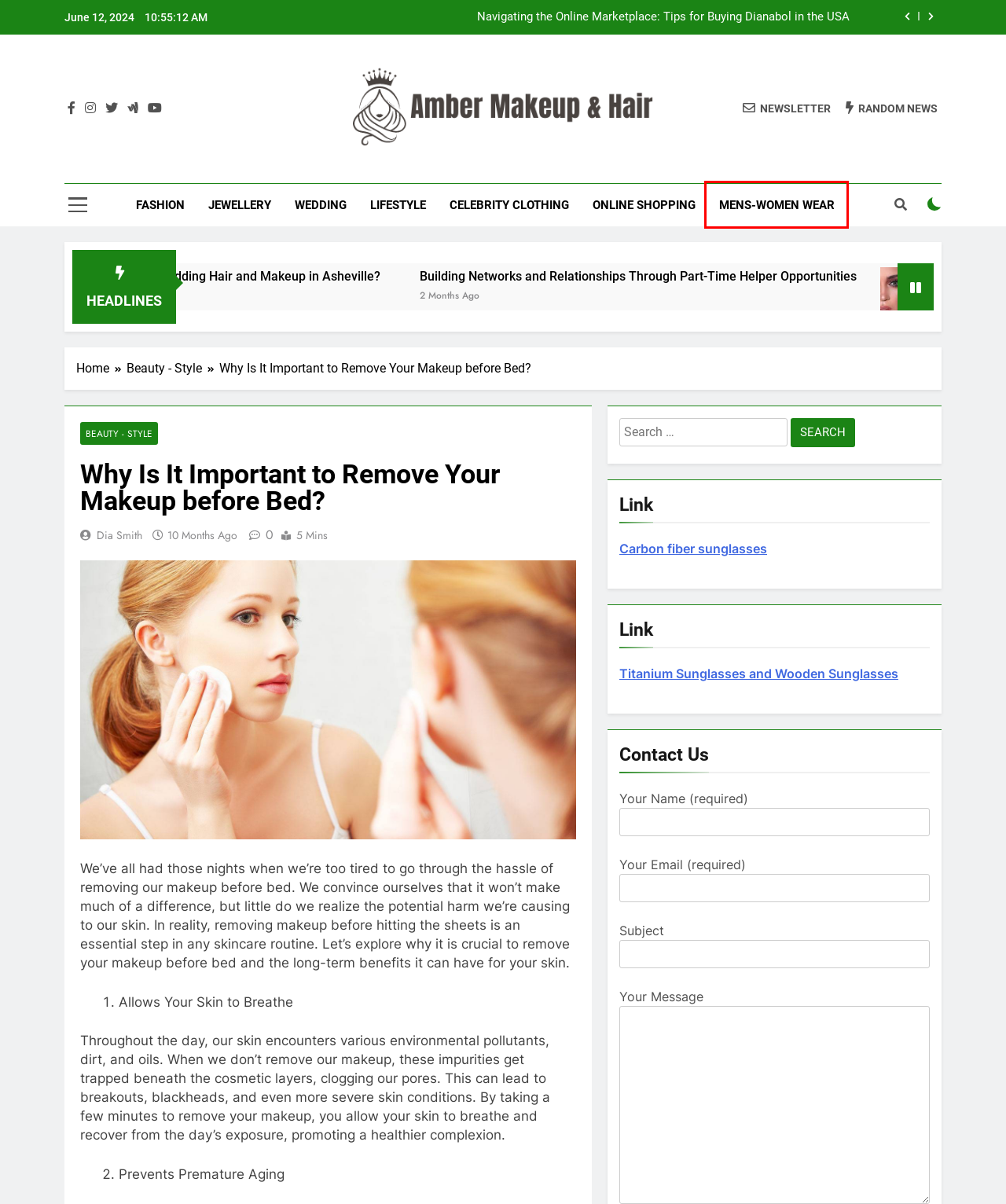Using the screenshot of a webpage with a red bounding box, pick the webpage description that most accurately represents the new webpage after the element inside the red box is clicked. Here are the candidates:
A. Lifestyle | Amber Makeup and Hair
B. Fashion | Amber Makeup and Hair
C. Amber Makeup and Hair
D. TOP SHAPEWEAR FOR WOMEN | Amber Makeup and Hair
E. Online shopping | Amber Makeup and Hair
F. Wooden, Titanium and Carbon Fiber Sunglasses
– Zerpico
G. Carbon Fiber Sunglasses | Fibrous | Zerpico.com
H. Mens-Women wear | Amber Makeup and Hair

H